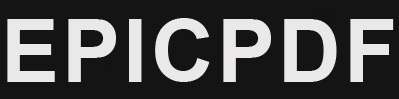What is the likely focus of the platform represented by the logo?
Look at the image and respond to the question as thoroughly as possible.

The caption suggests that the platform is focused on providing access to a vast library of e-books, which implies that its primary focus is on digital reading resources.